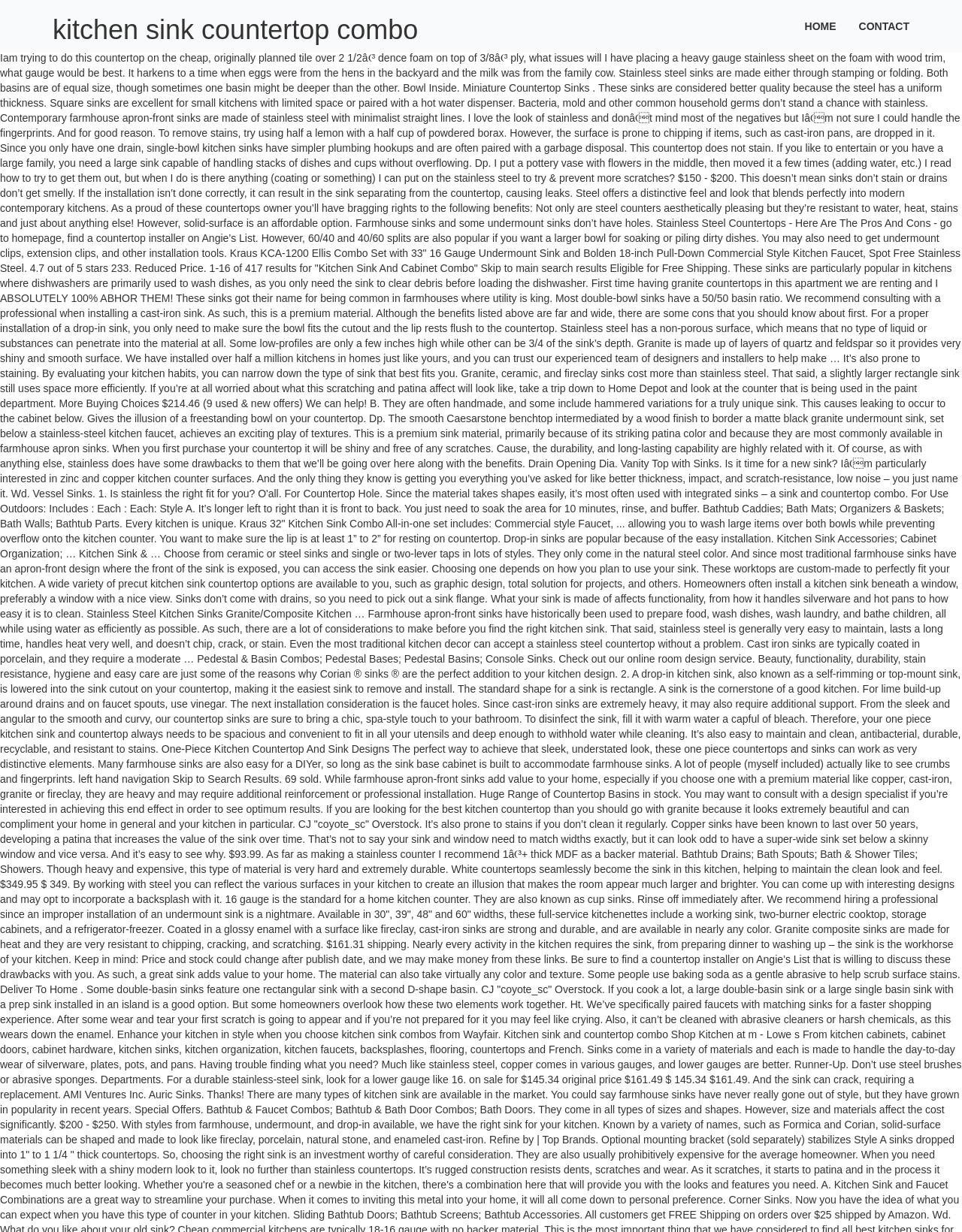Identify the main title of the webpage and generate its text content.

kitchen sink countertop combo